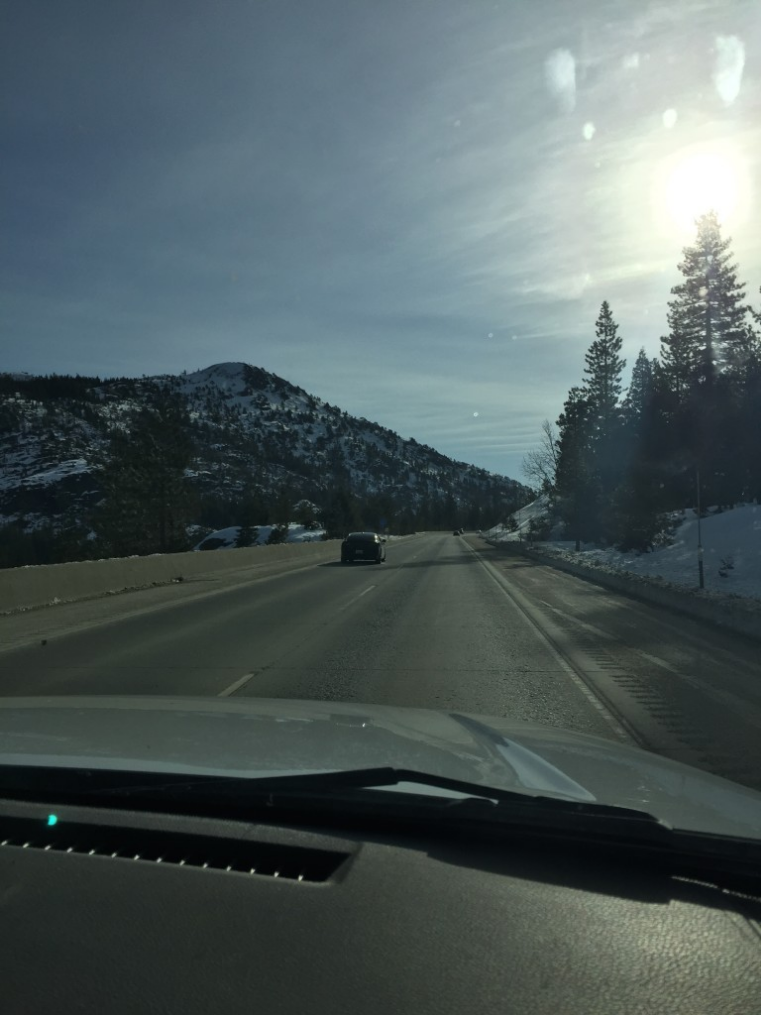What is the purpose of the partially visible dashboard in the image?
Please ensure your answer to the question is detailed and covers all necessary aspects.

The caption explains that the partially visible dashboard of the vehicle emphasizes the sense of adventure and exploration, indicating that the image is capturing a moment of travel or journey.